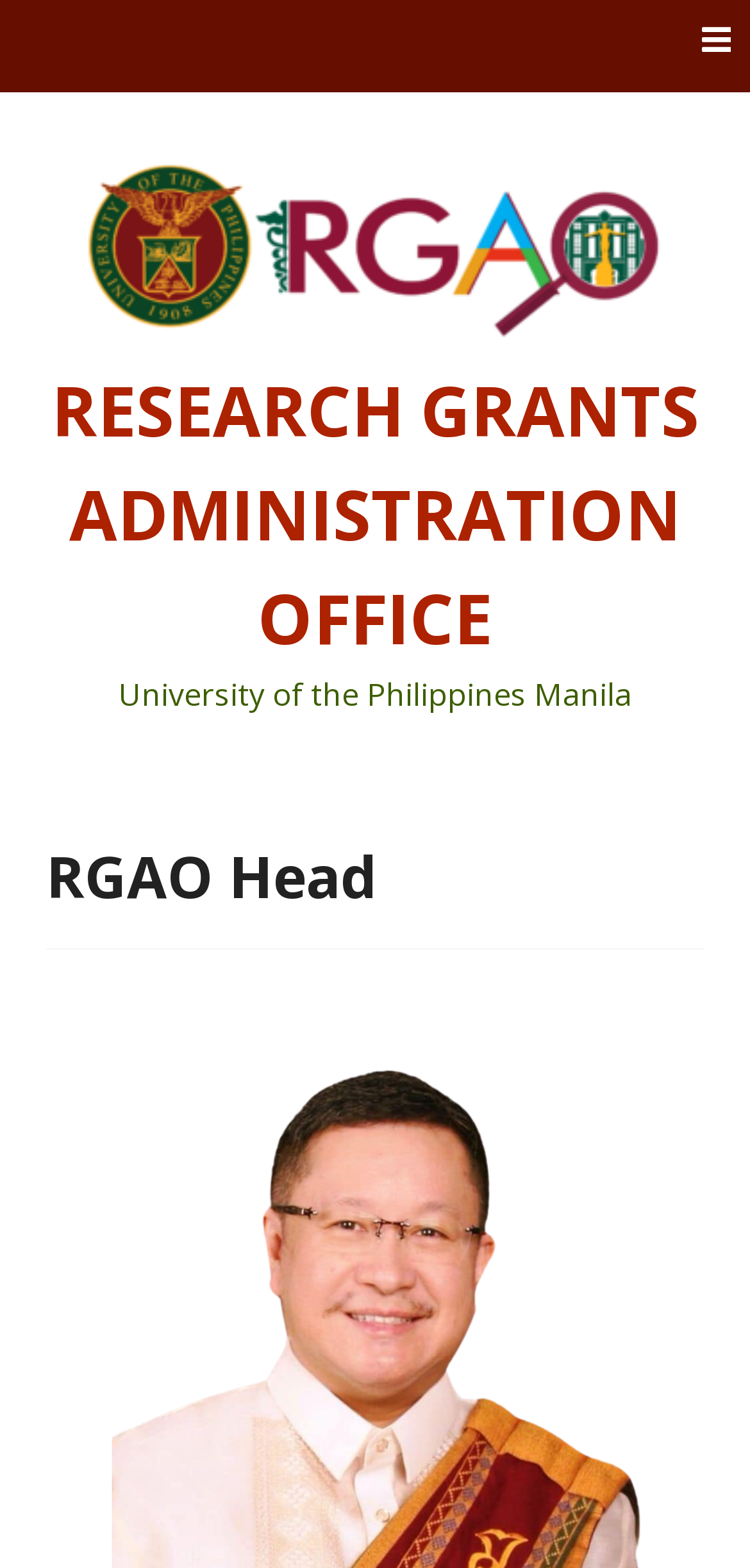Respond to the question below with a single word or phrase:
How many links are on the top part of the page?

2